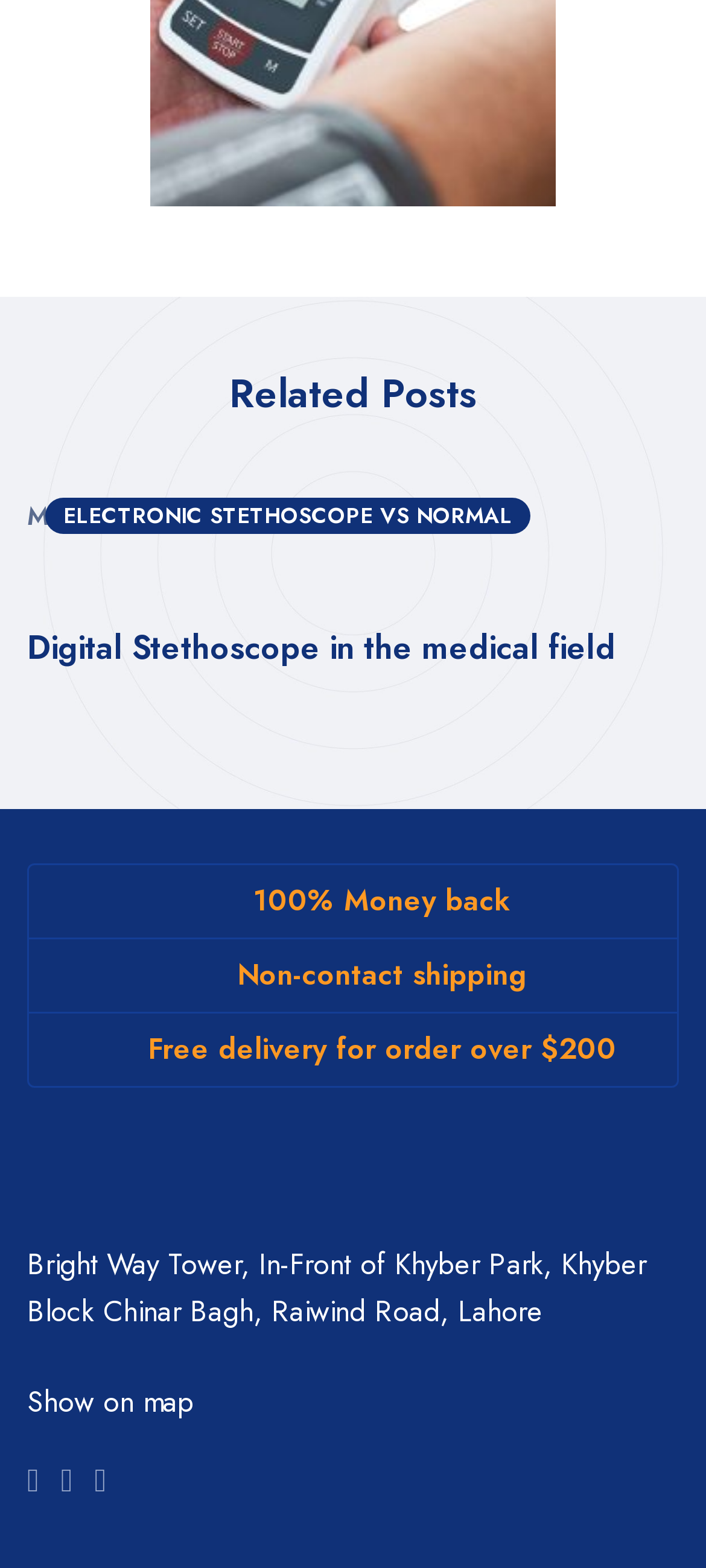Find the bounding box coordinates for the area that should be clicked to accomplish the instruction: "View '100% Money back'".

[0.359, 0.563, 0.723, 0.586]